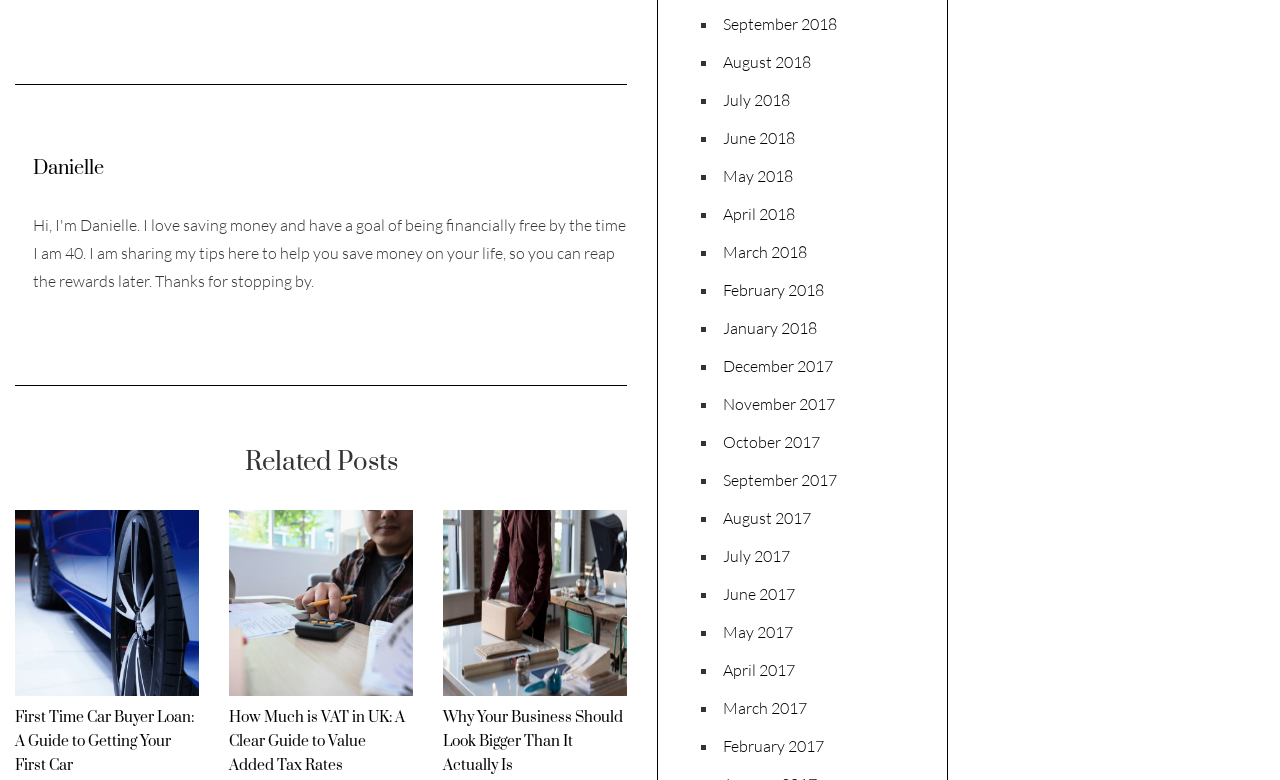Provide the bounding box coordinates of the area you need to click to execute the following instruction: "Click on the link 'Danielle'".

[0.026, 0.2, 0.081, 0.232]